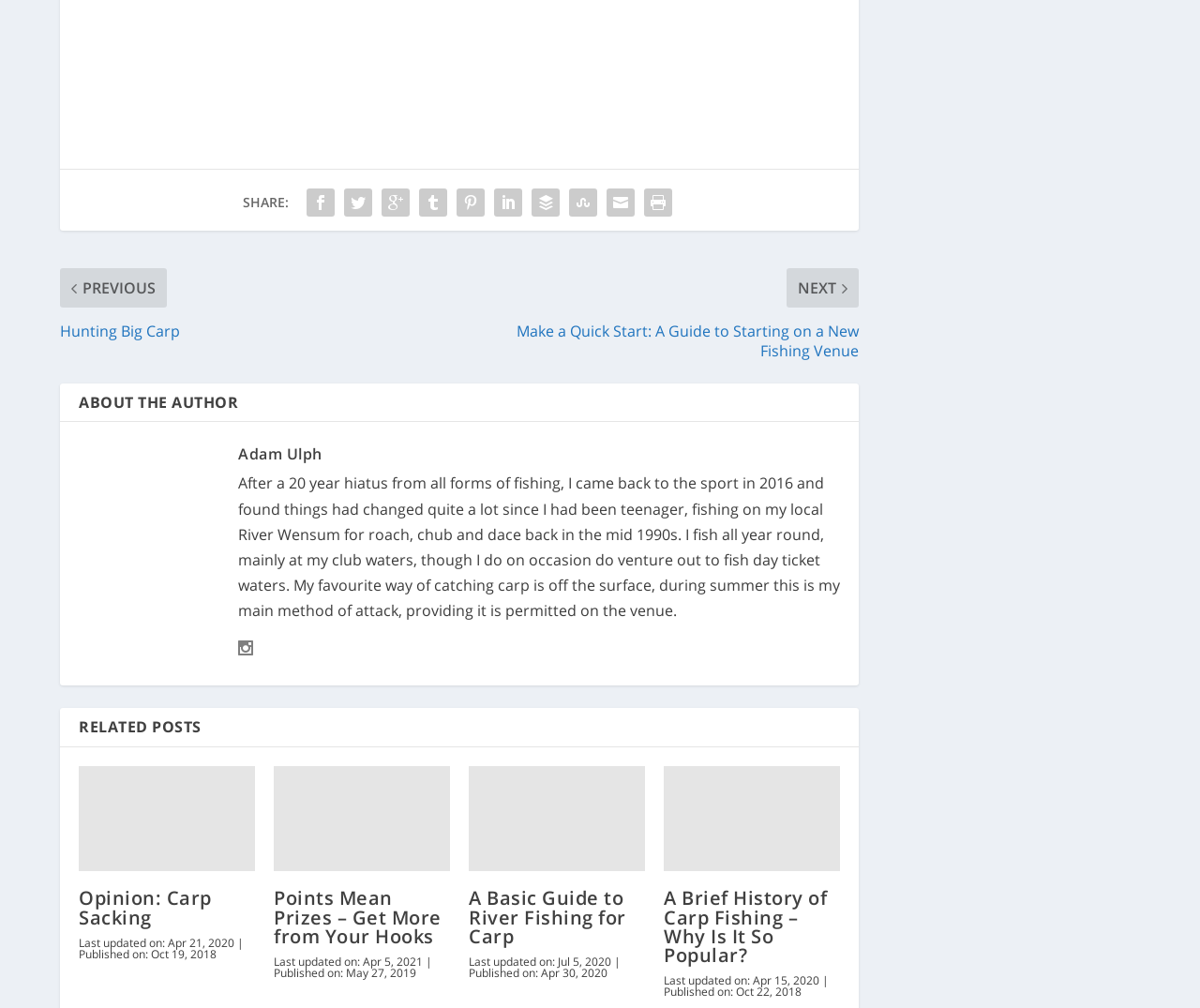Indicate the bounding box coordinates of the element that must be clicked to execute the instruction: "Learn about 'A Basic Guide to River Fishing for Carp'". The coordinates should be given as four float numbers between 0 and 1, i.e., [left, top, right, bottom].

[0.391, 0.76, 0.538, 0.865]